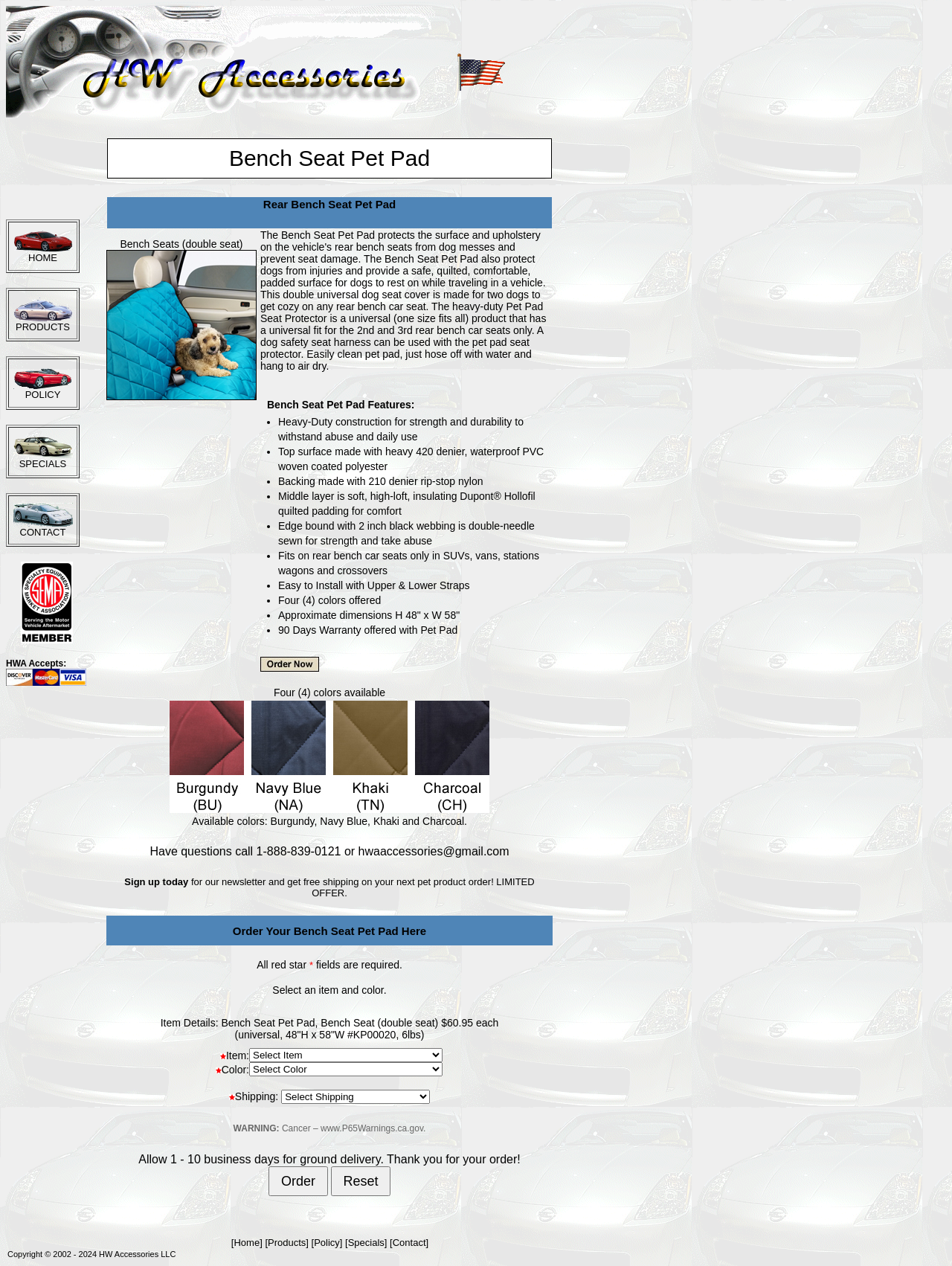Determine the bounding box coordinates of the section to be clicked to follow the instruction: "click the HOME link". The coordinates should be given as four float numbers between 0 and 1, formatted as [left, top, right, bottom].

[0.014, 0.191, 0.076, 0.201]